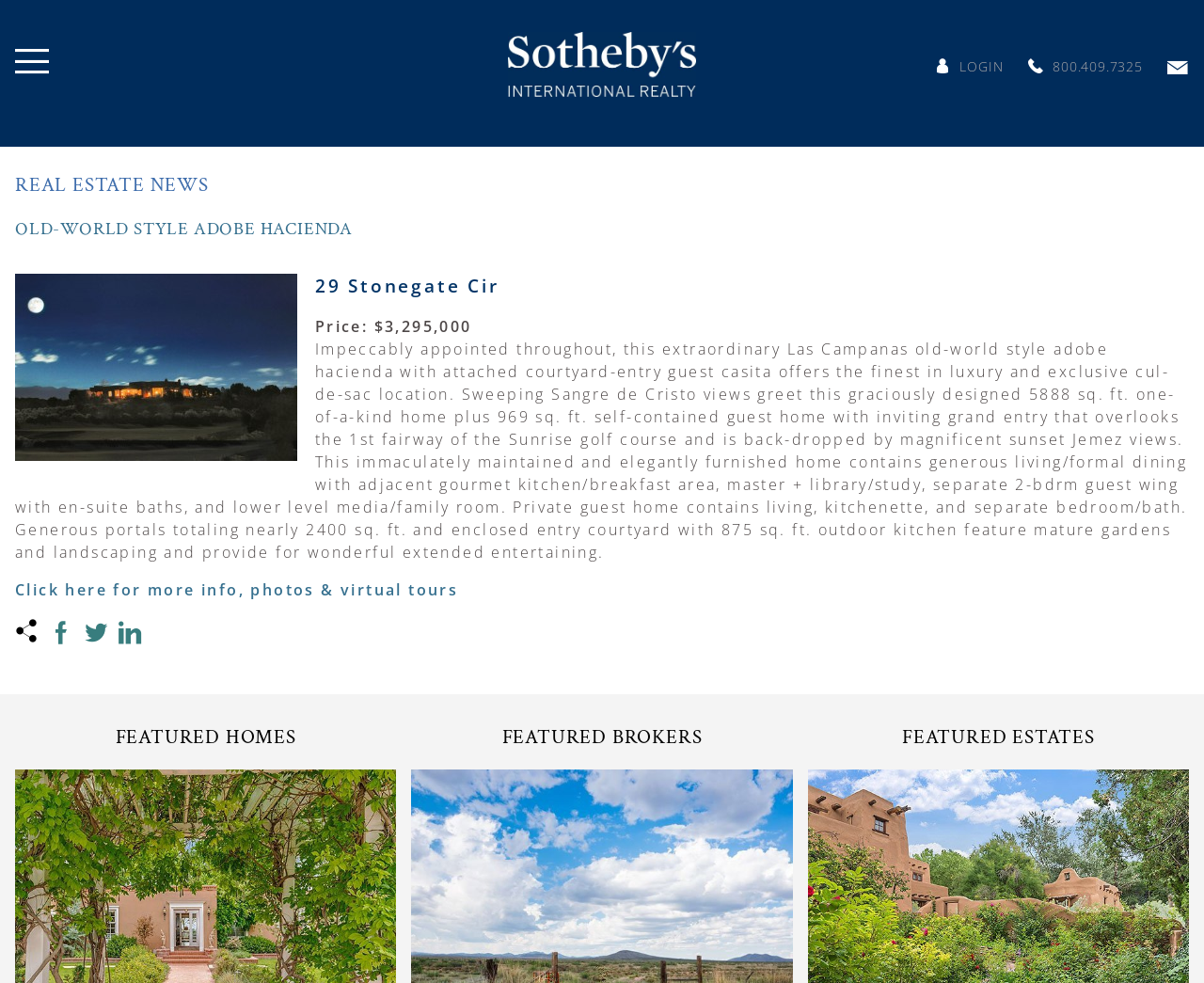Identify the bounding box for the UI element that is described as follows: "alt="Santa Fe Sotheby's International Realty"".

[0.422, 0.082, 0.578, 0.103]